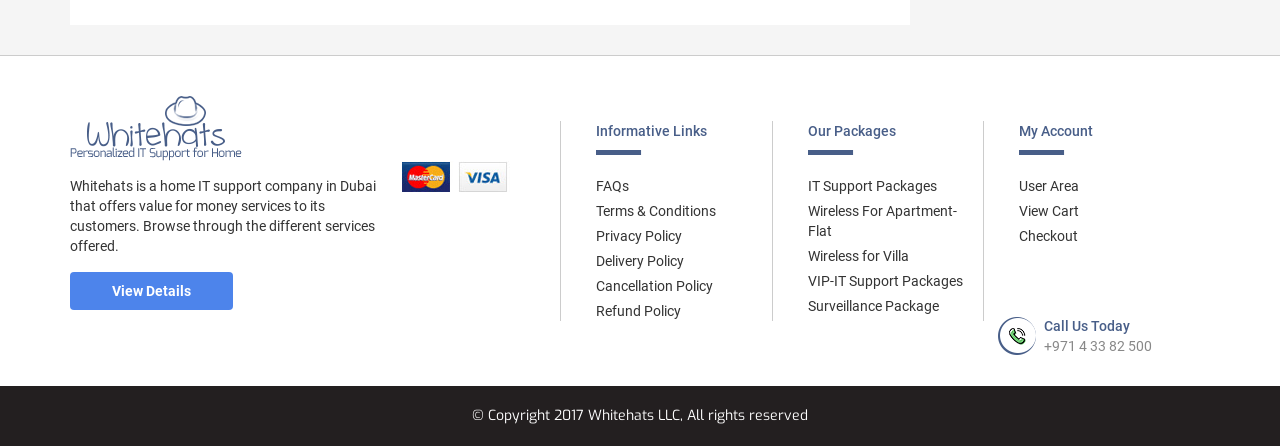Provide the bounding box coordinates of the HTML element this sentence describes: "+971 4 33 82 500". The bounding box coordinates consist of four float numbers between 0 and 1, i.e., [left, top, right, bottom].

[0.815, 0.757, 0.9, 0.793]